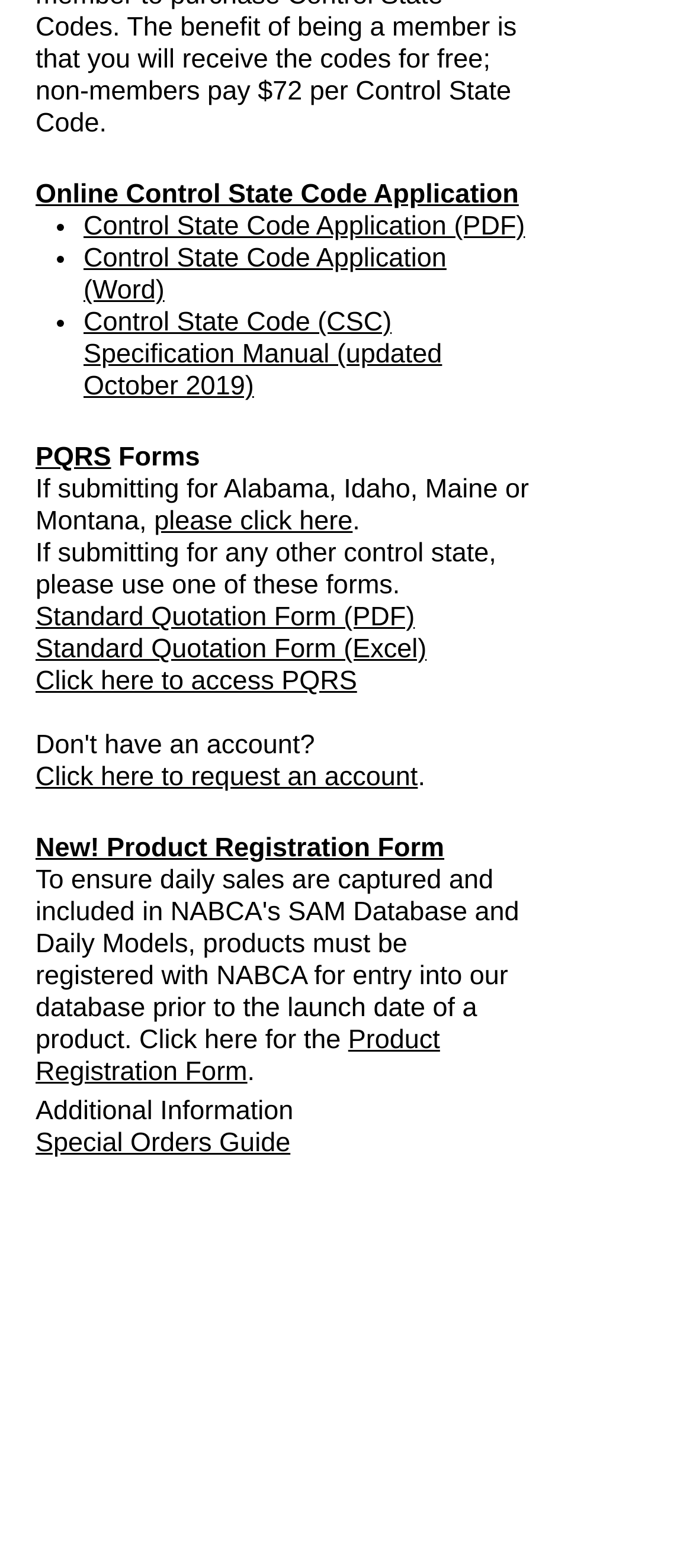Could you locate the bounding box coordinates for the section that should be clicked to accomplish this task: "Click on Online Control State Code Application".

[0.051, 0.114, 0.749, 0.134]